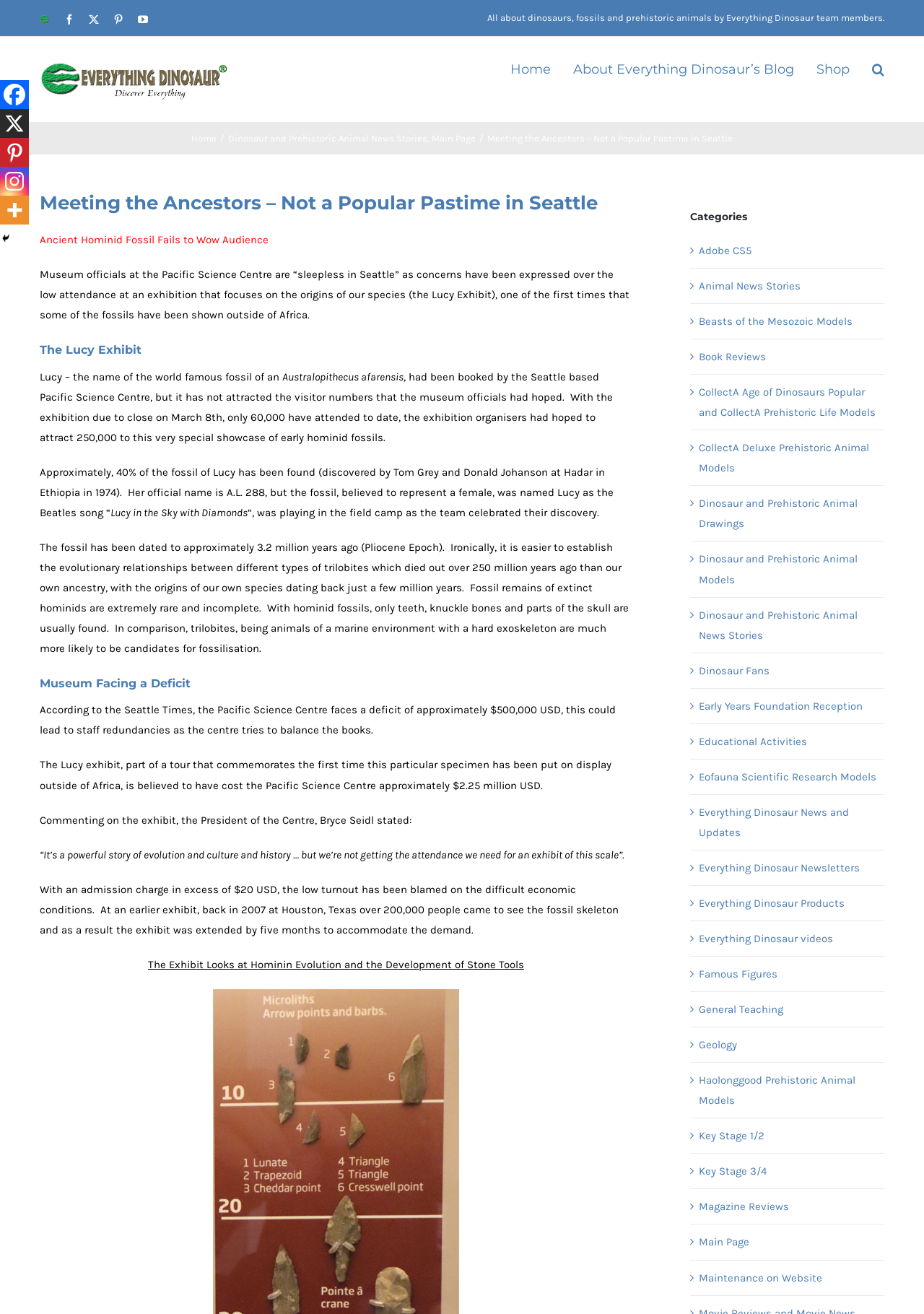Using a single word or phrase, answer the following question: 
What is the name of the fossil exhibit?

Lucy Exhibit